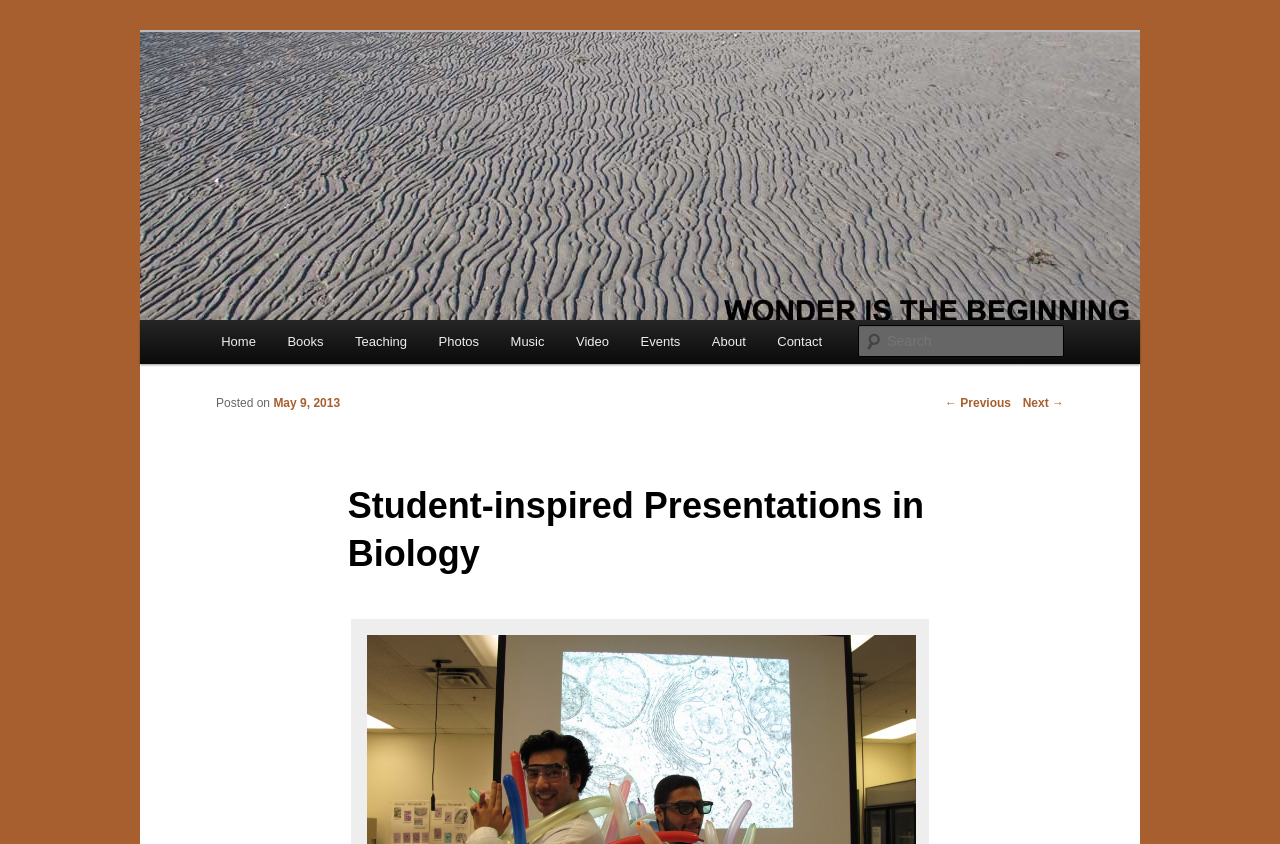What is the date of the post?
Your answer should be a single word or phrase derived from the screenshot.

May 9, 2013